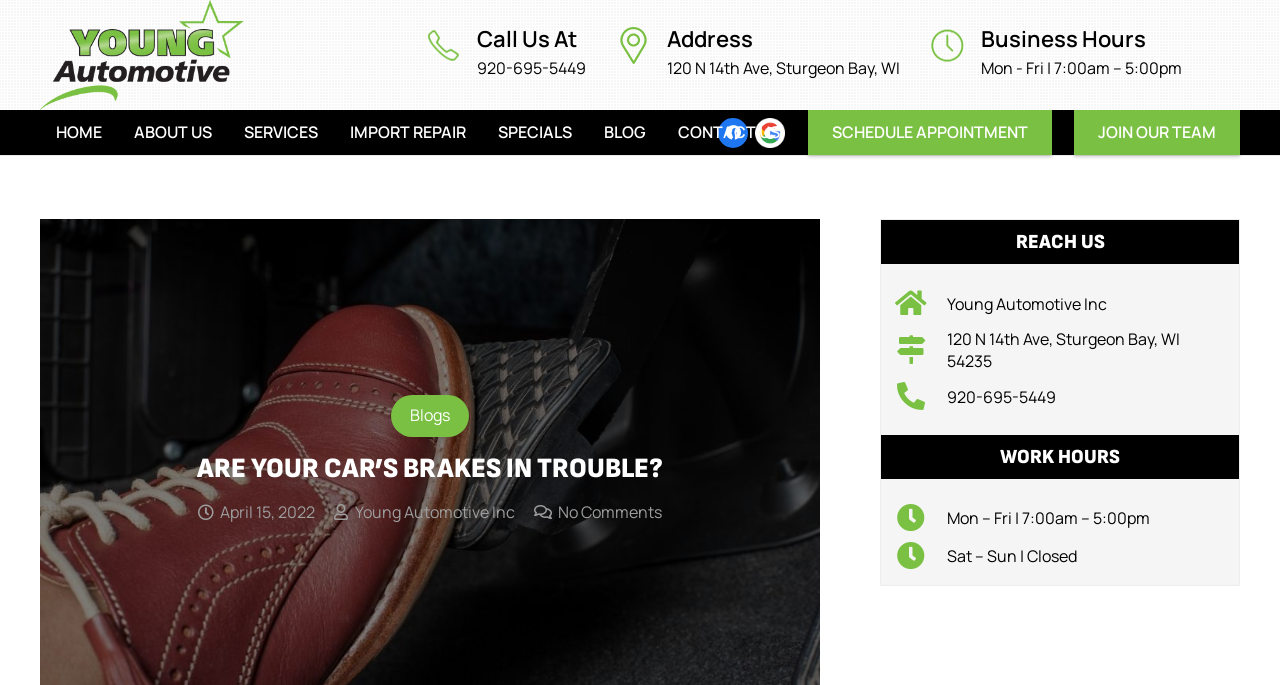Can you find the bounding box coordinates of the area I should click to execute the following instruction: "Schedule an appointment"?

[0.631, 0.161, 0.822, 0.226]